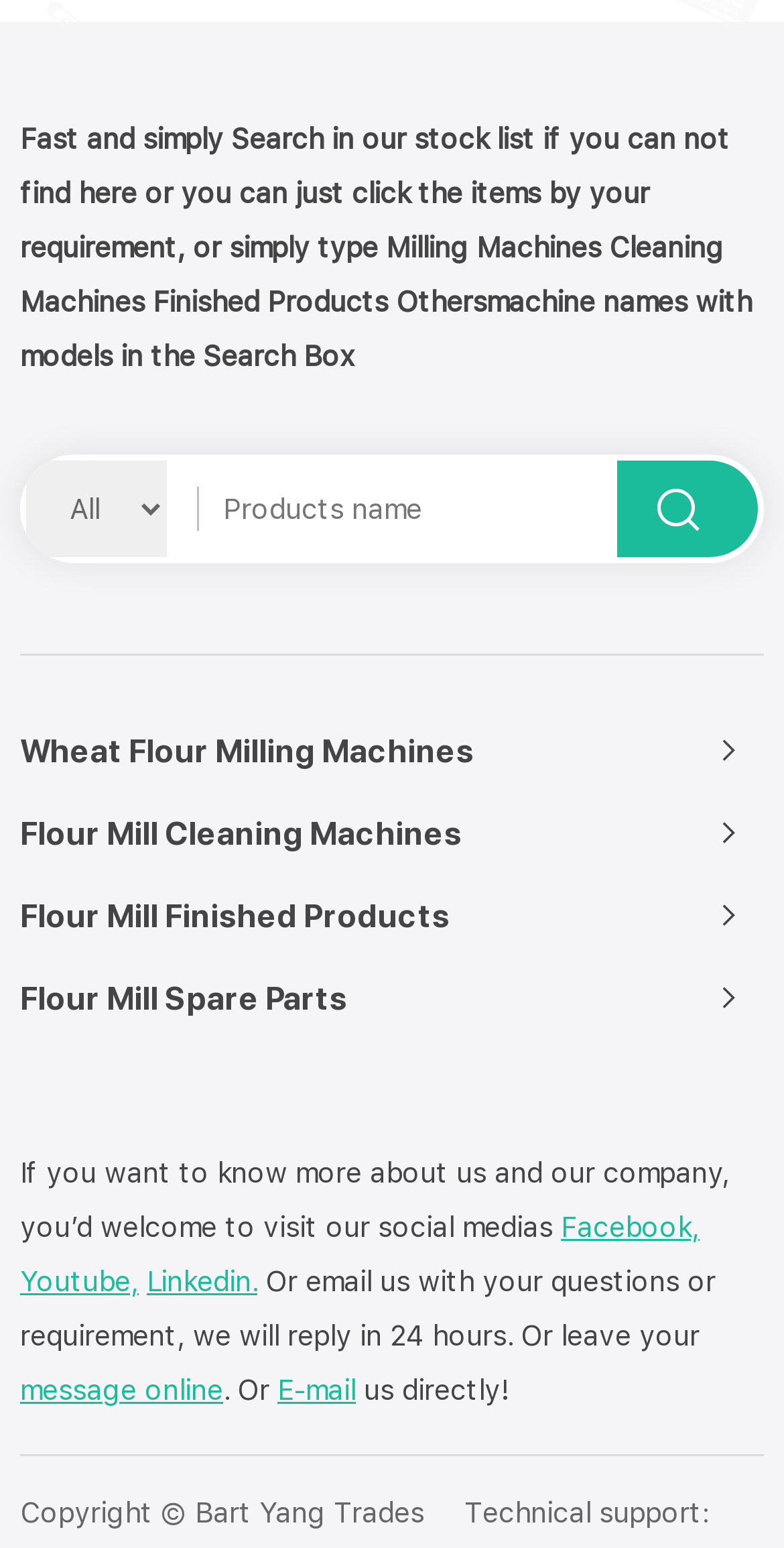Please identify the coordinates of the bounding box for the clickable region that will accomplish this instruction: "Click the search button".

[0.787, 0.298, 0.967, 0.36]